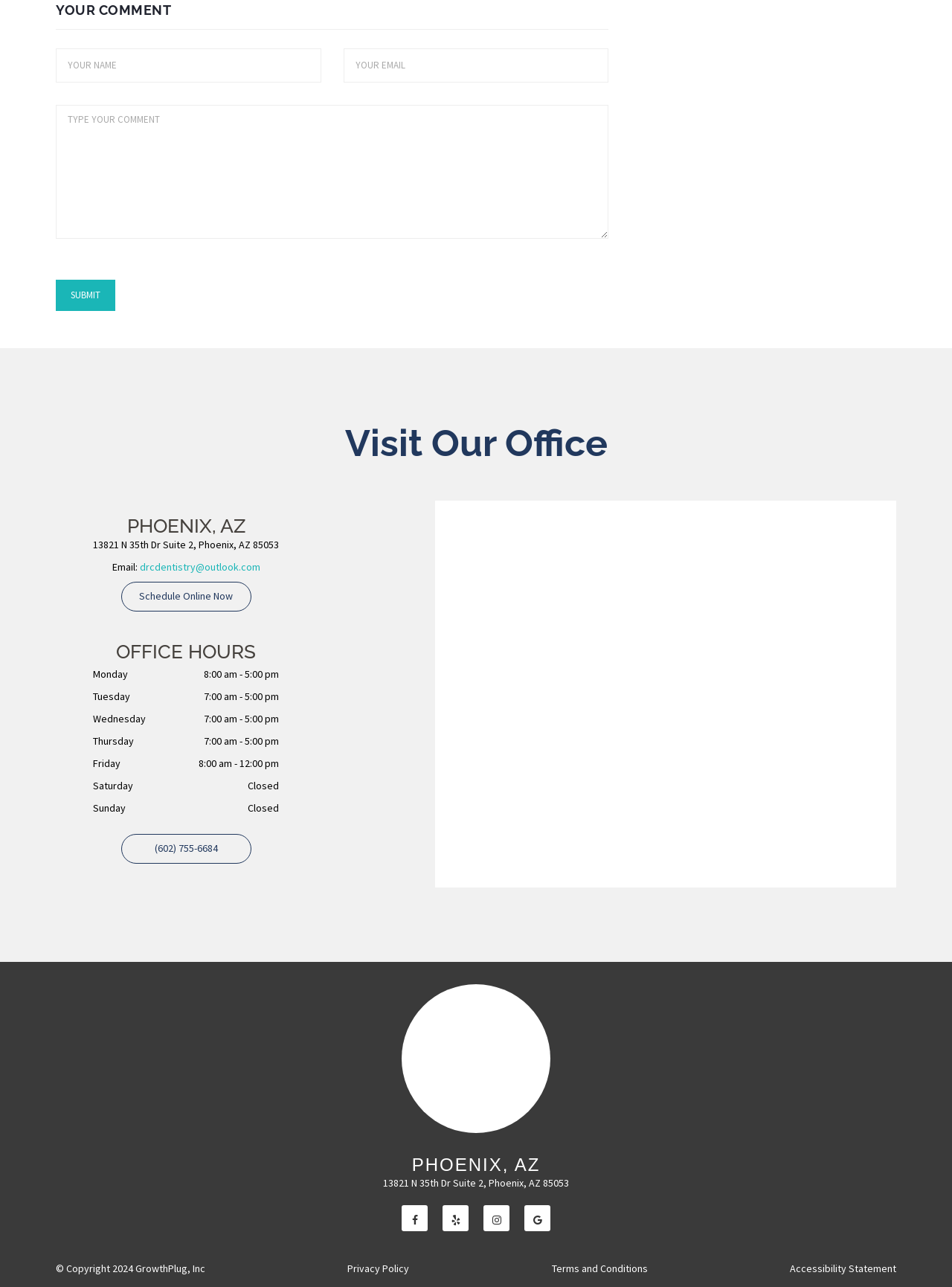Please mark the bounding box coordinates of the area that should be clicked to carry out the instruction: "Click the Organizations button".

None